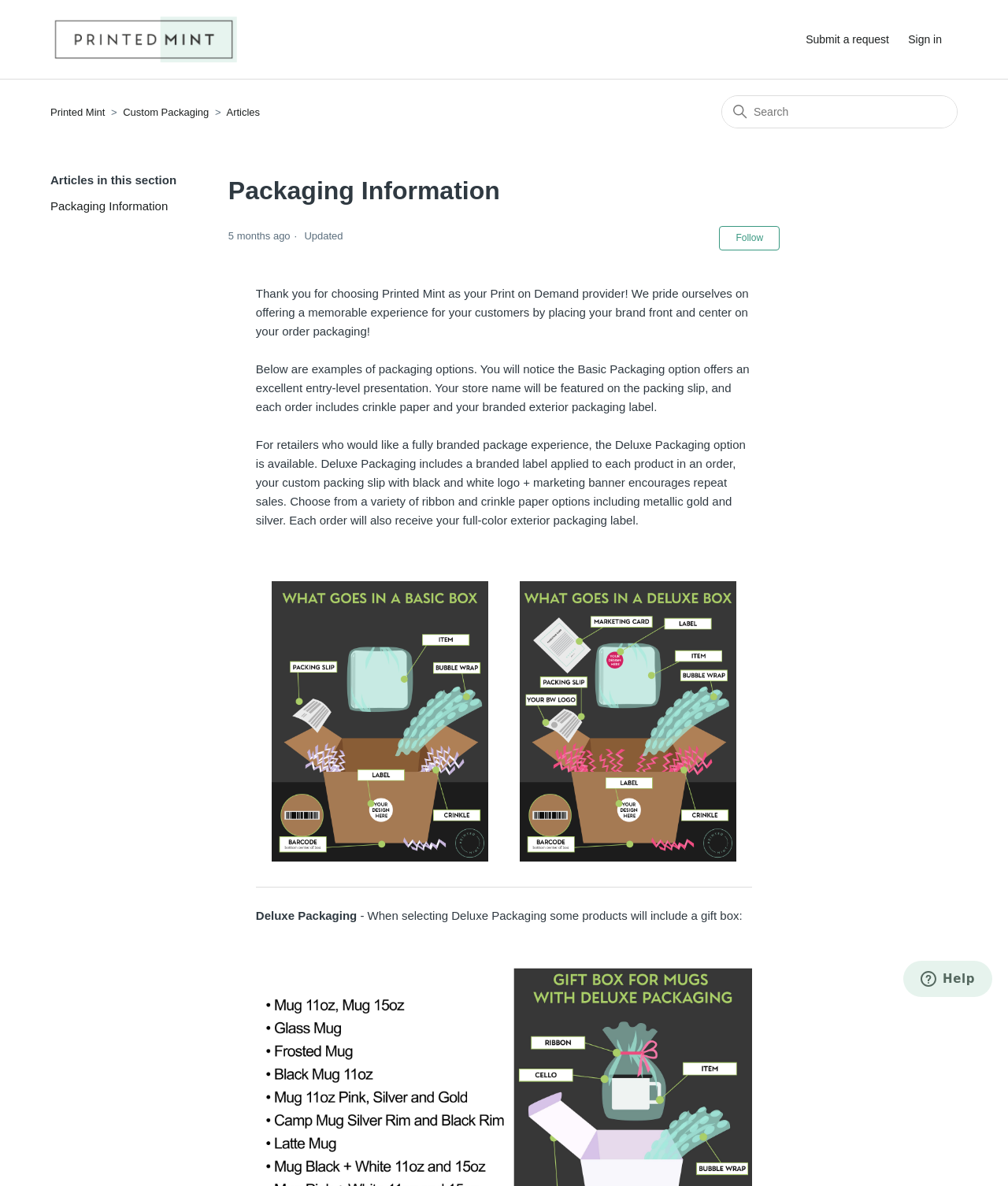Determine the bounding box coordinates of the clickable region to execute the instruction: "Submit a request". The coordinates should be four float numbers between 0 and 1, denoted as [left, top, right, bottom].

[0.799, 0.026, 0.898, 0.04]